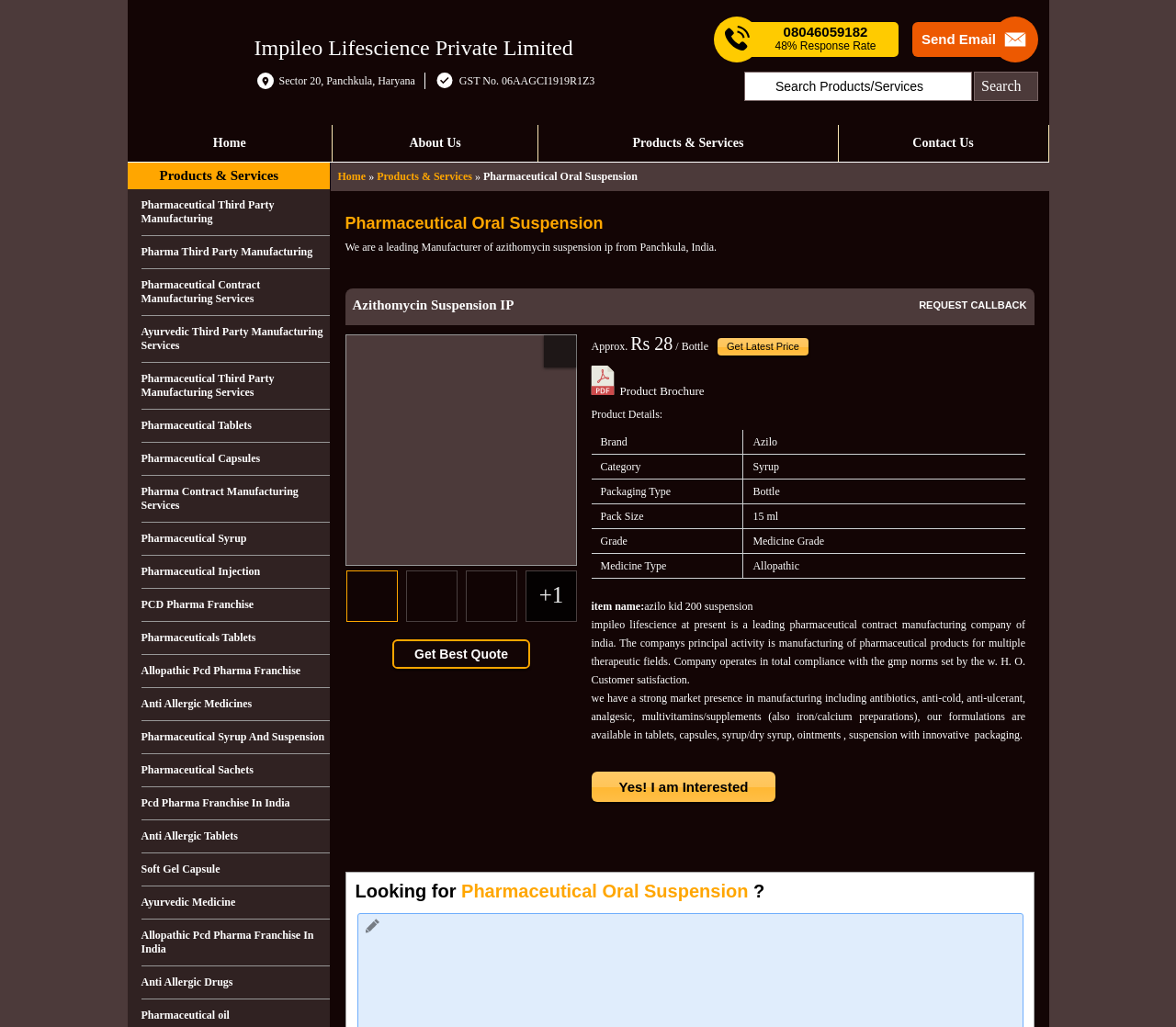Determine the bounding box coordinates of the clickable area required to perform the following instruction: "Click on the 'Home' link". The coordinates should be represented as four float numbers between 0 and 1: [left, top, right, bottom].

[0.108, 0.122, 0.283, 0.157]